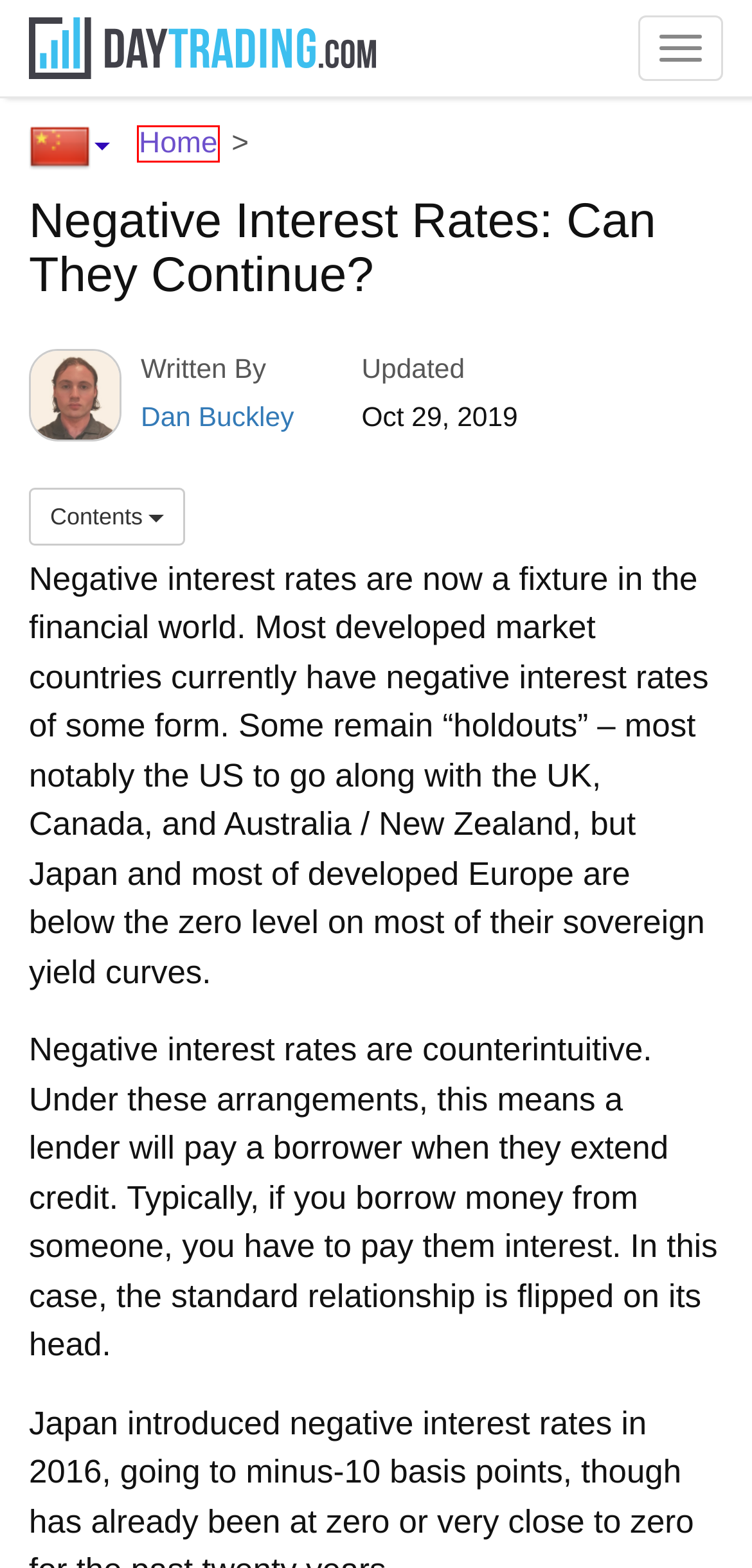Examine the screenshot of a webpage with a red bounding box around a UI element. Select the most accurate webpage description that corresponds to the new page after clicking the highlighted element. Here are the choices:
A. About Us - DayTrading.com
B. Bond Trading: What Are Bonds & How Can You Trade Them?
C. Contact Us - DayTrading.com
D. Bond Duration - DayTrading.com
E. Moneta Markets Review 2024 | Pros, Cons & Key Findings
F. How To Identify Whether Market Trends Are Sustainable - DayTrading.com
G. Deutsche Bank: The Canary in the Coalmine? - DayTrading.com
H. Day Trading 2024: How to Day Trade (Tutorials & Expert Tips)

H